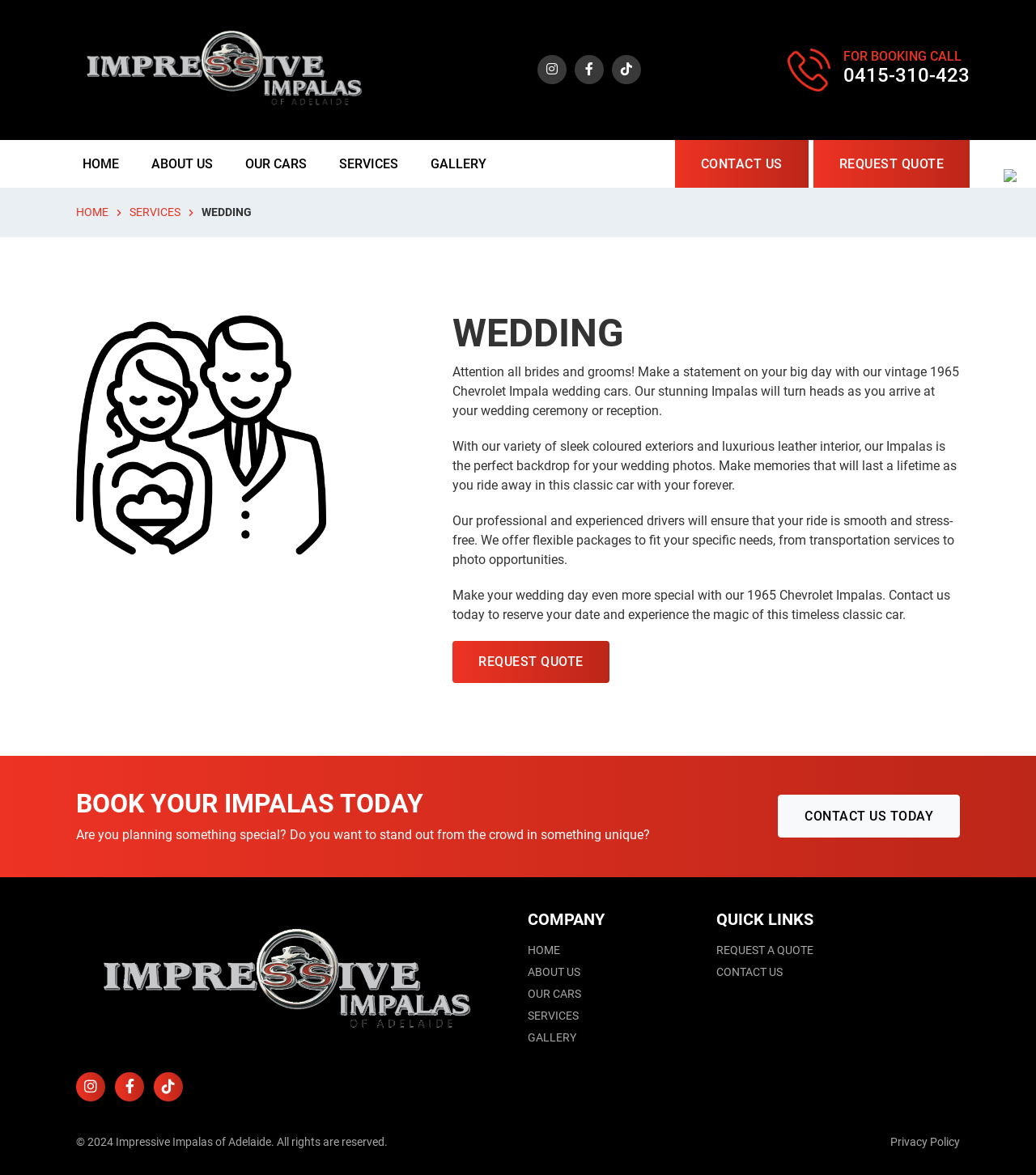Identify the bounding box coordinates of the area you need to click to perform the following instruction: "Contact us today".

[0.751, 0.676, 0.927, 0.713]